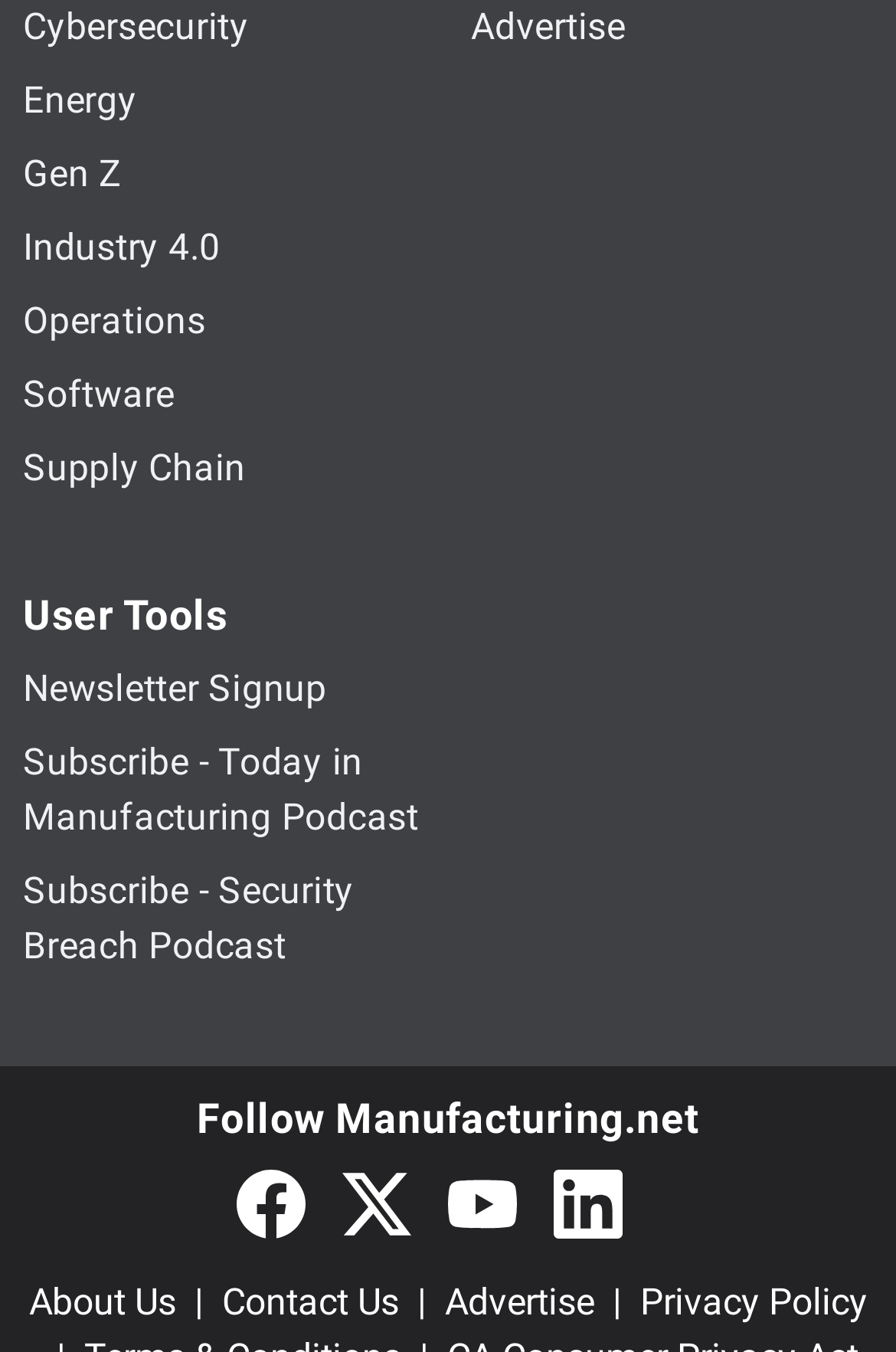For the following element description, predict the bounding box coordinates in the format (top-left x, top-left y, bottom-right x, bottom-right y). All values should be floating point numbers between 0 and 1. Description: Energy

[0.026, 0.058, 0.153, 0.09]